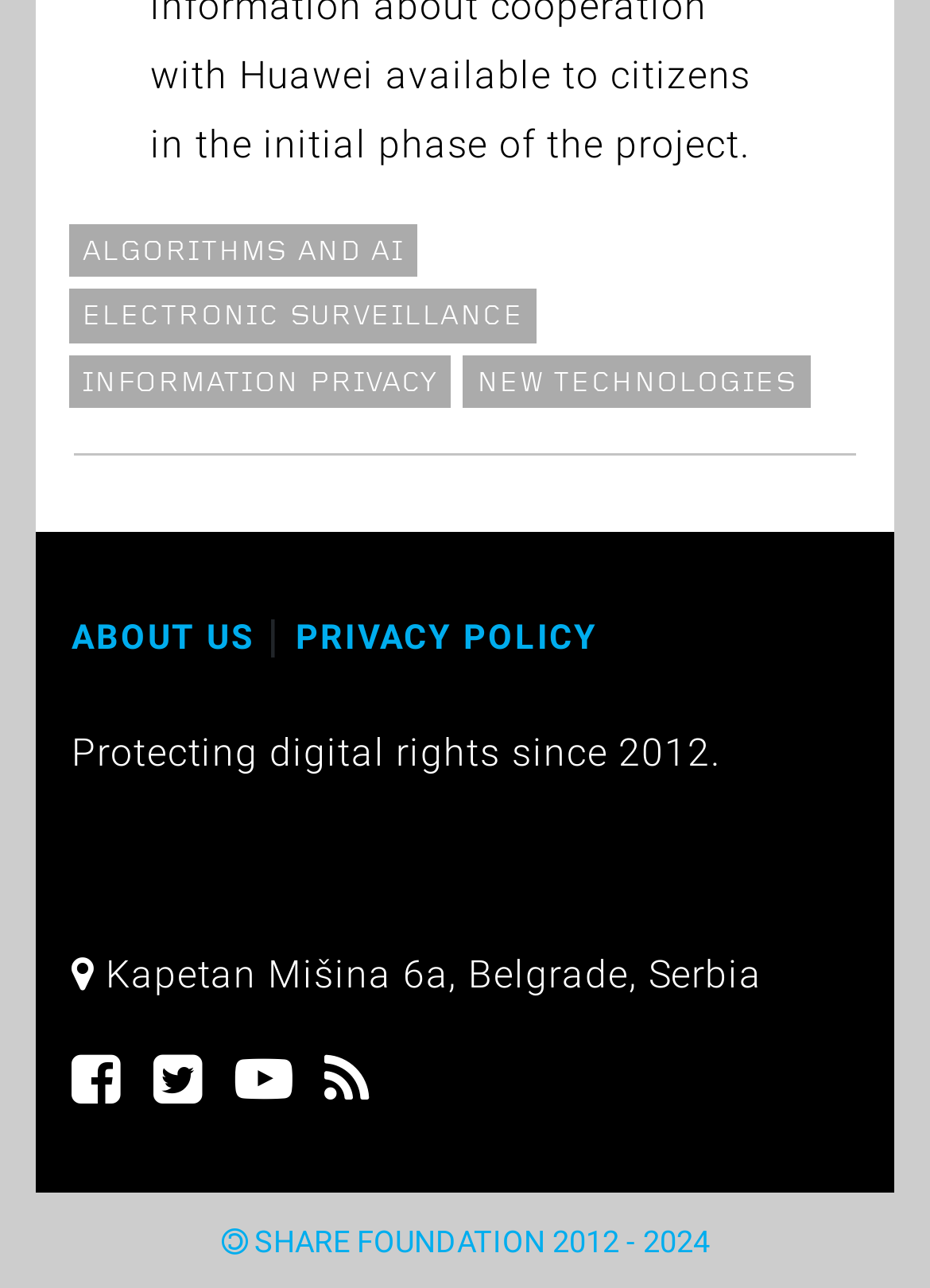What is the name of the organization?
Please use the visual content to give a single word or phrase answer.

SHARE FOUNDATION